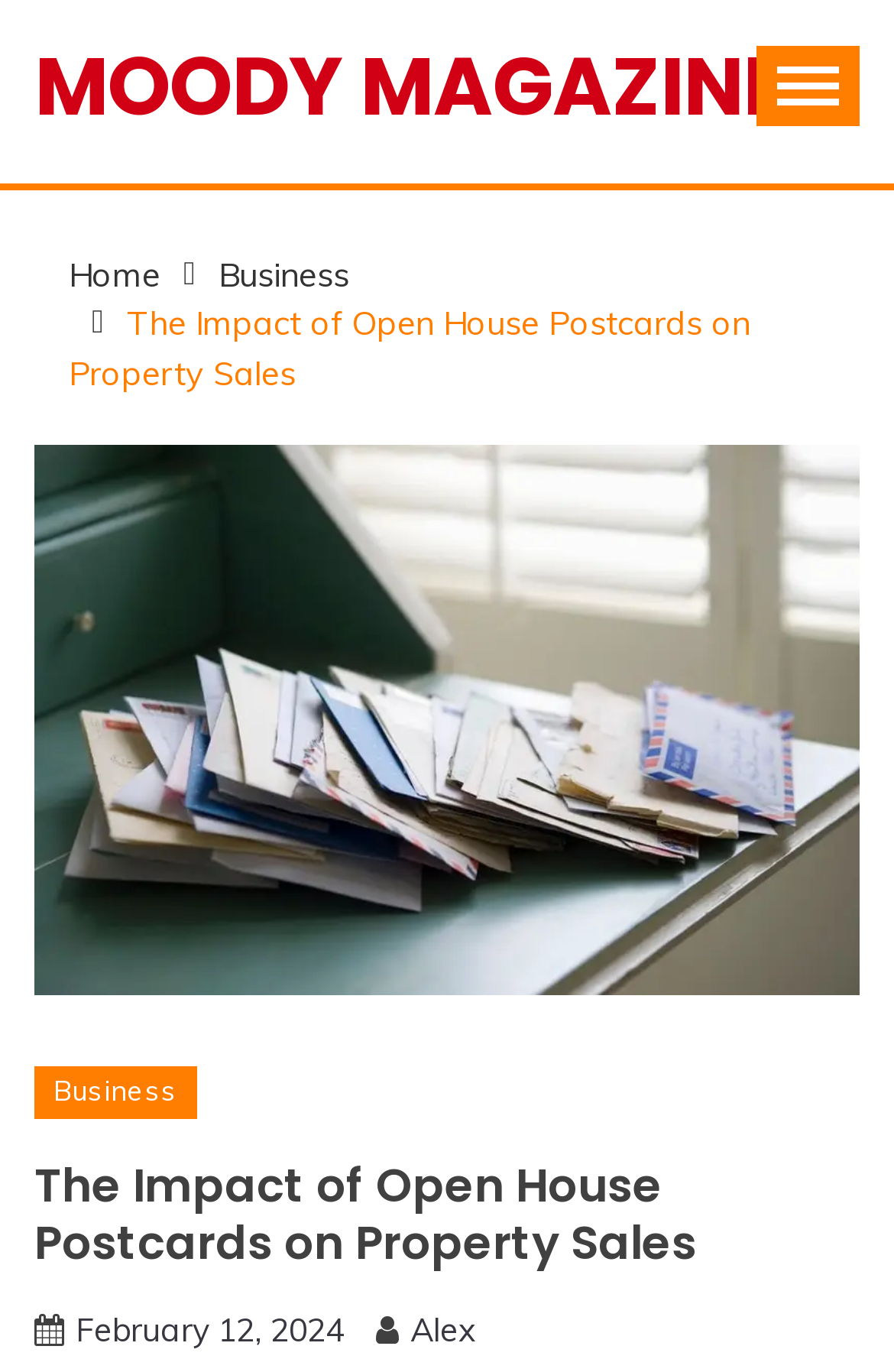Locate the bounding box coordinates of the element that needs to be clicked to carry out the instruction: "go to home page". The coordinates should be given as four float numbers ranging from 0 to 1, i.e., [left, top, right, bottom].

[0.077, 0.185, 0.179, 0.215]